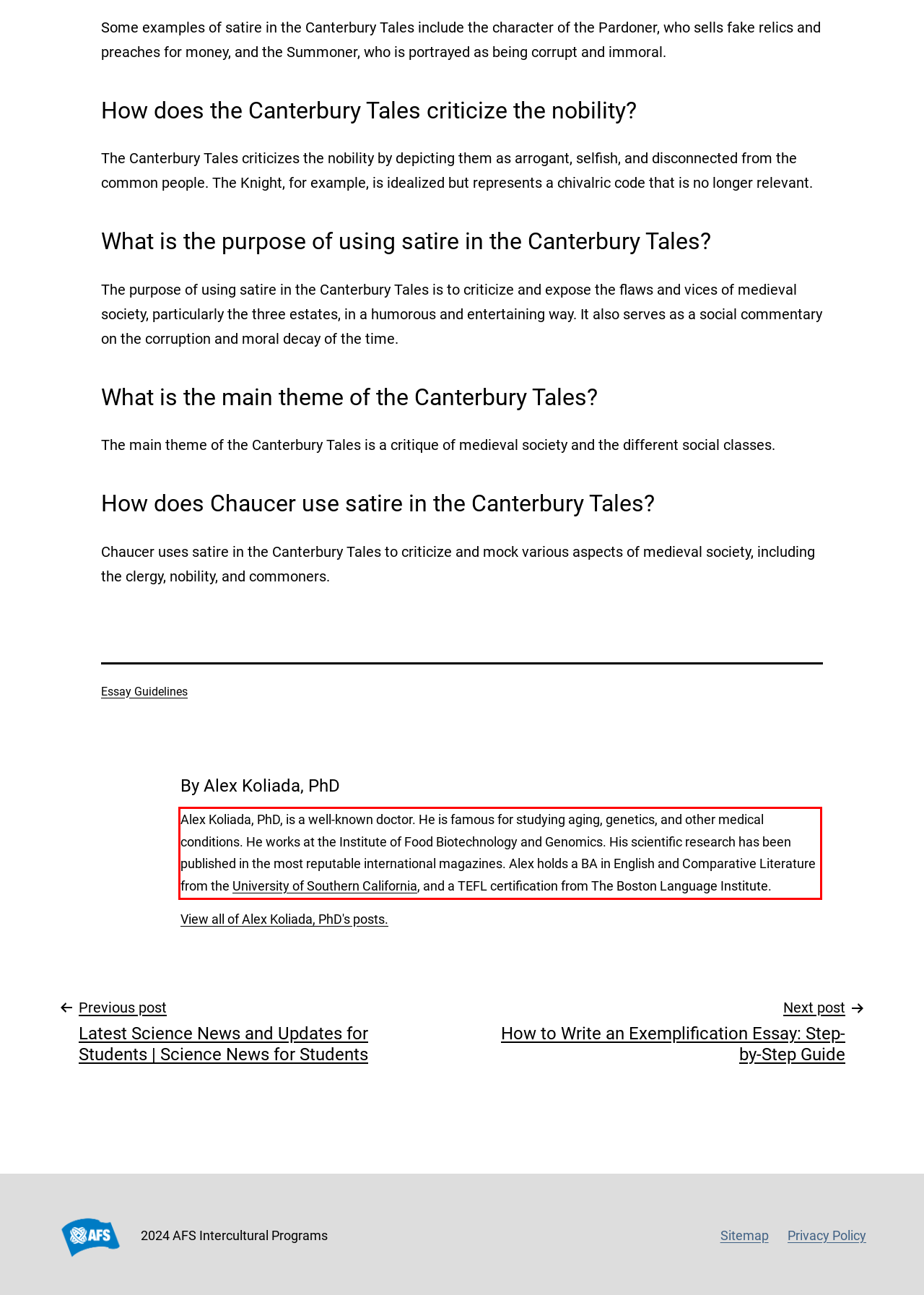From the provided screenshot, extract the text content that is enclosed within the red bounding box.

Alex Koliada, PhD, is a well-known doctor. He is famous for studying aging, genetics, and other medical conditions. He works at the Institute of Food Biotechnology and Genomics. His scientific research has been published in the most reputable international magazines. Alex holds a BA in English and Comparative Literature from the University of Southern California, and a TEFL certification from The Boston Language Institute.